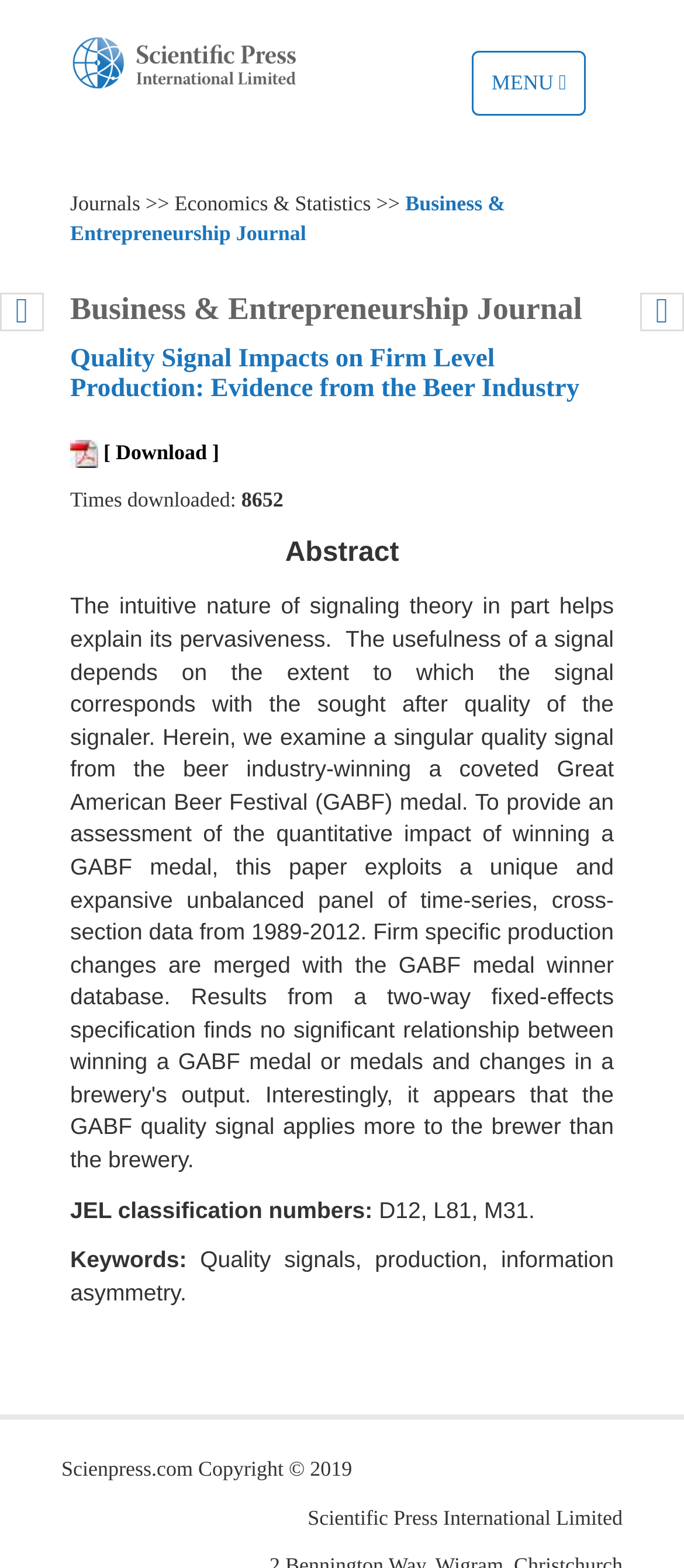Answer briefly with one word or phrase:
What is the topic of the article?

Quality Signal Impacts on Firm Level Production